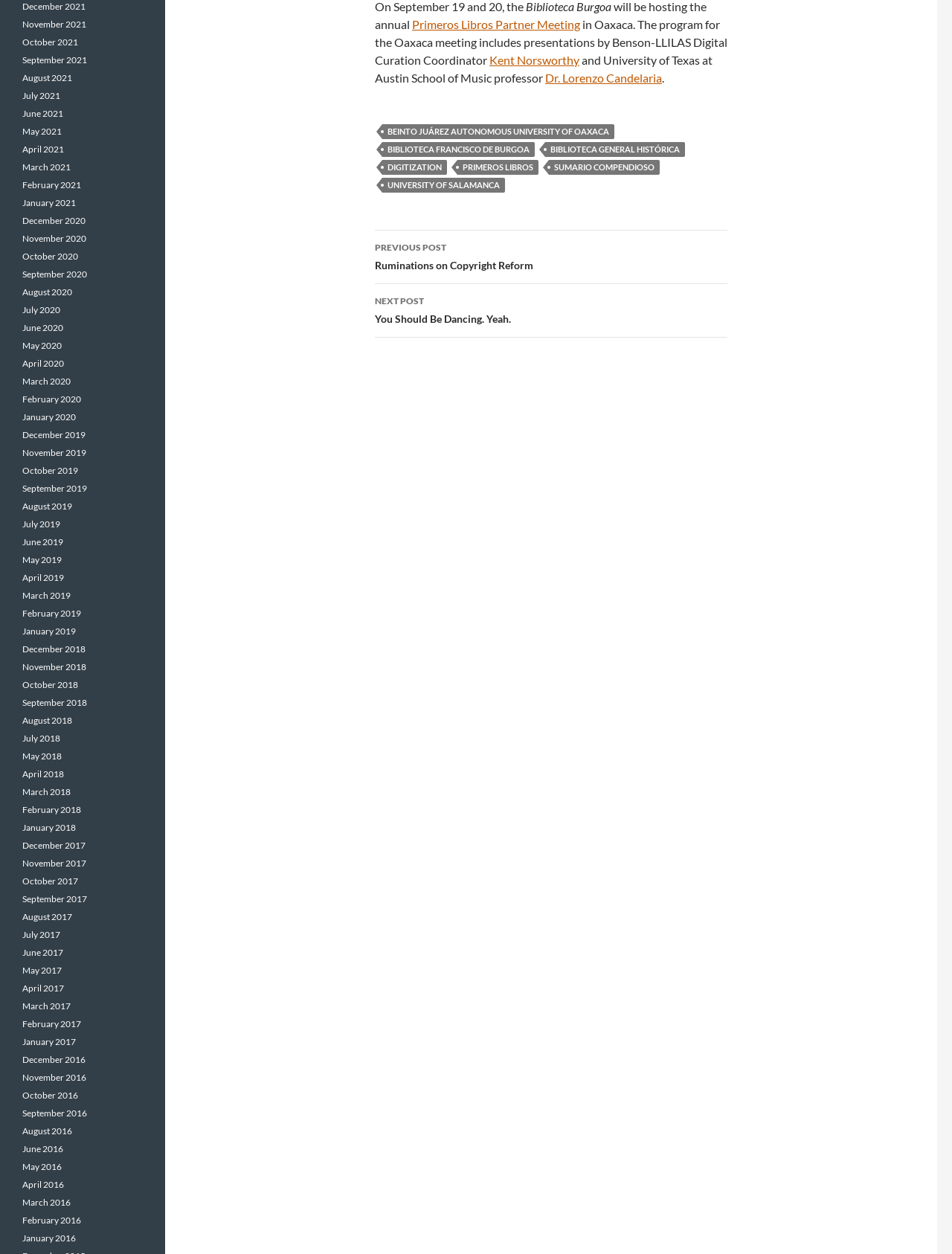What is the topic of the meeting mentioned in the first paragraph? Based on the screenshot, please respond with a single word or phrase.

Oaxaca meeting